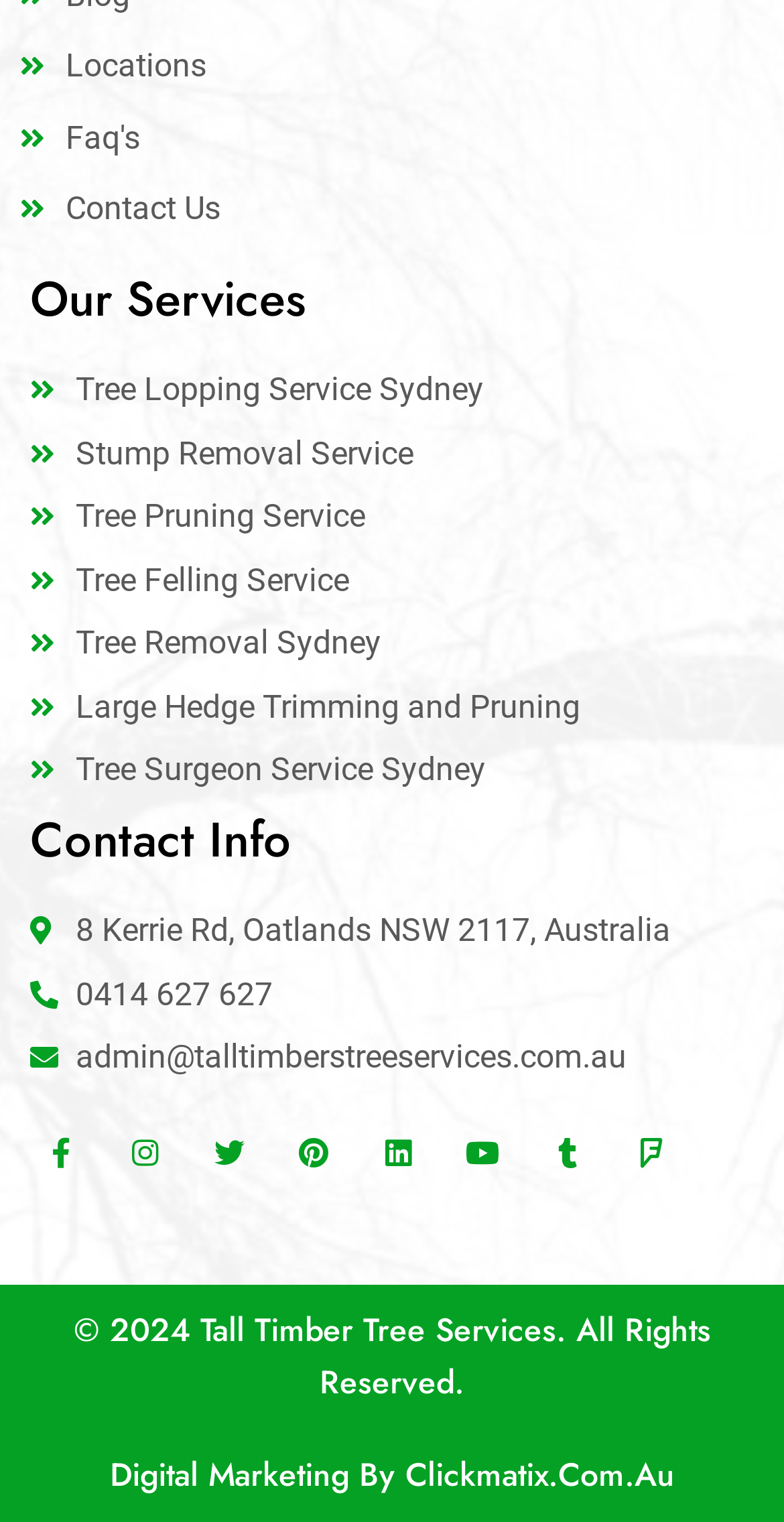What is the phone number of Tall Timber Tree Services?
Please answer the question with as much detail and depth as you can.

I found the phone number of Tall Timber Tree Services under the 'Contact Info' heading, which is 0414 627 627.